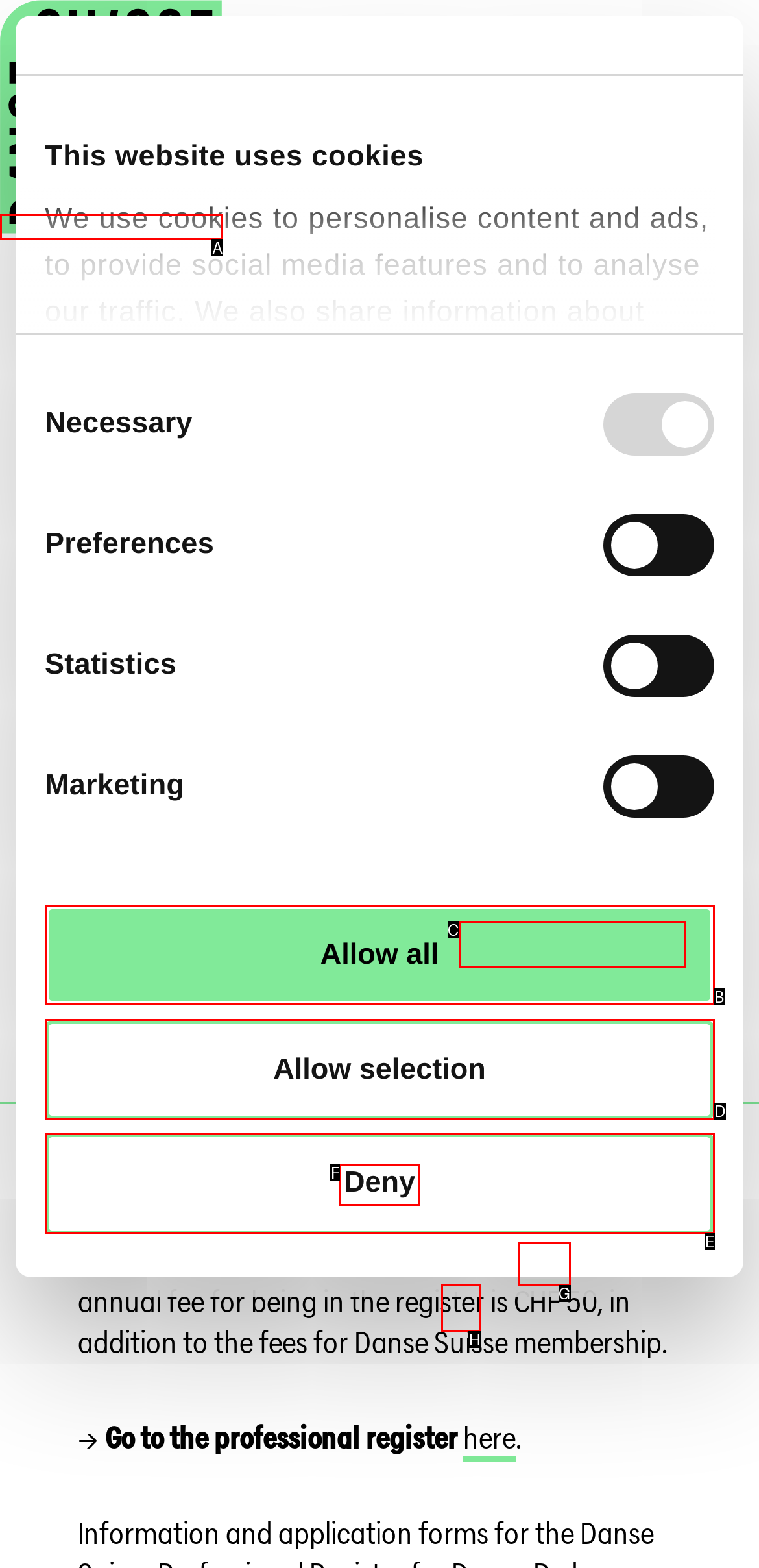Which HTML element should be clicked to fulfill the following task: Select the language?
Reply with the letter of the appropriate option from the choices given.

H